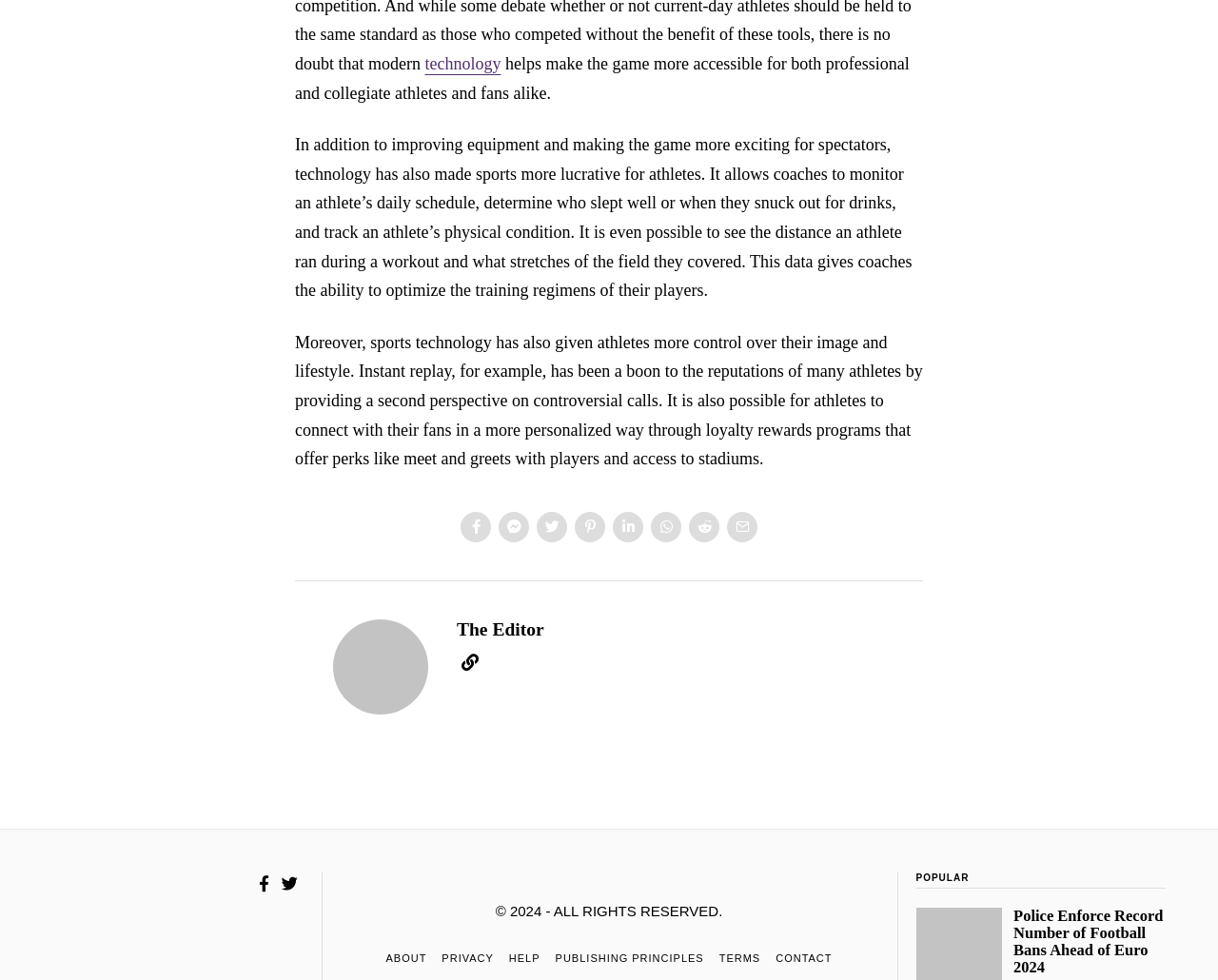Identify the bounding box coordinates for the region to click in order to carry out this instruction: "read about publishing principles". Provide the coordinates using four float numbers between 0 and 1, formatted as [left, top, right, bottom].

[0.456, 0.97, 0.578, 0.986]